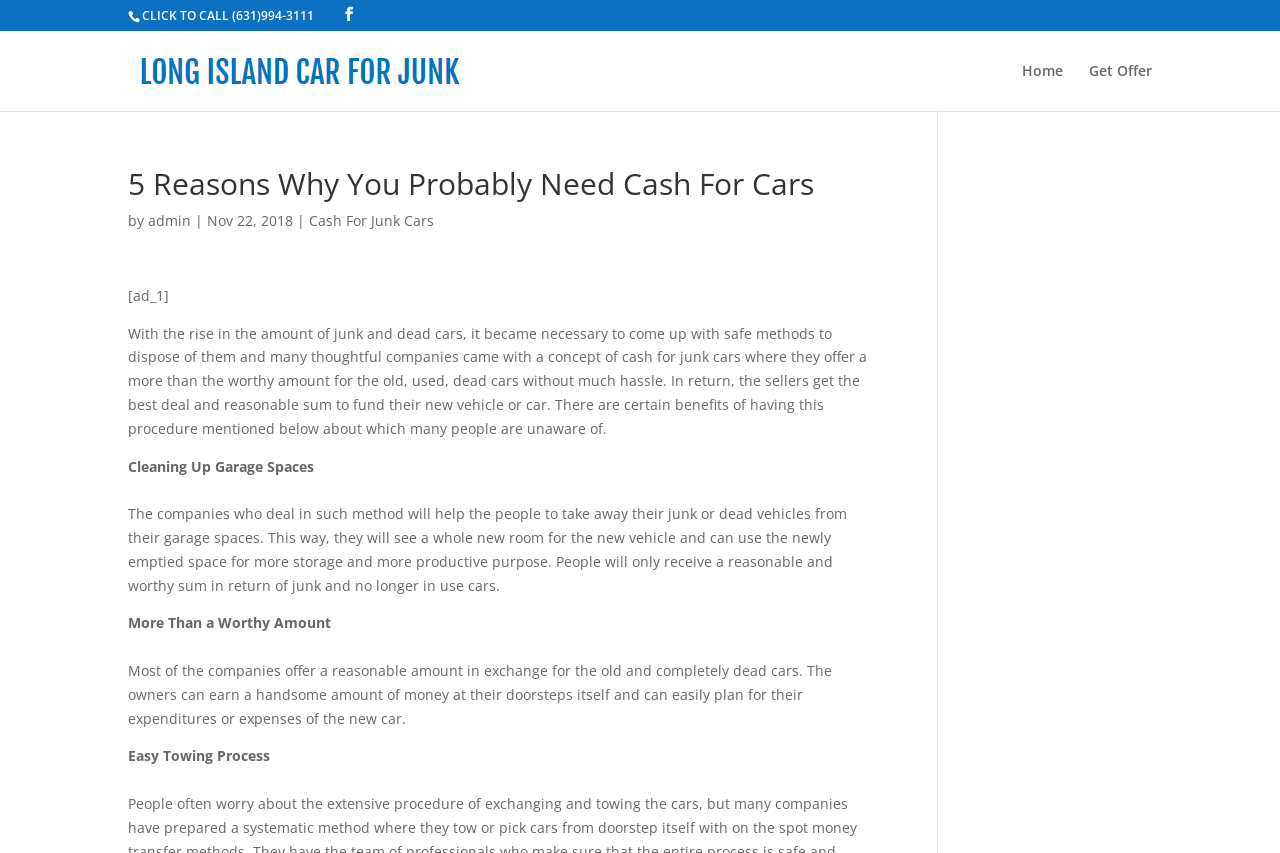Who can help people take away their junk vehicles?
Give a detailed and exhaustive answer to the question.

The companies who deal in cash for junk cars can help people take away their junk or dead vehicles from their garage spaces, providing a convenient solution for disposing of unwanted cars.